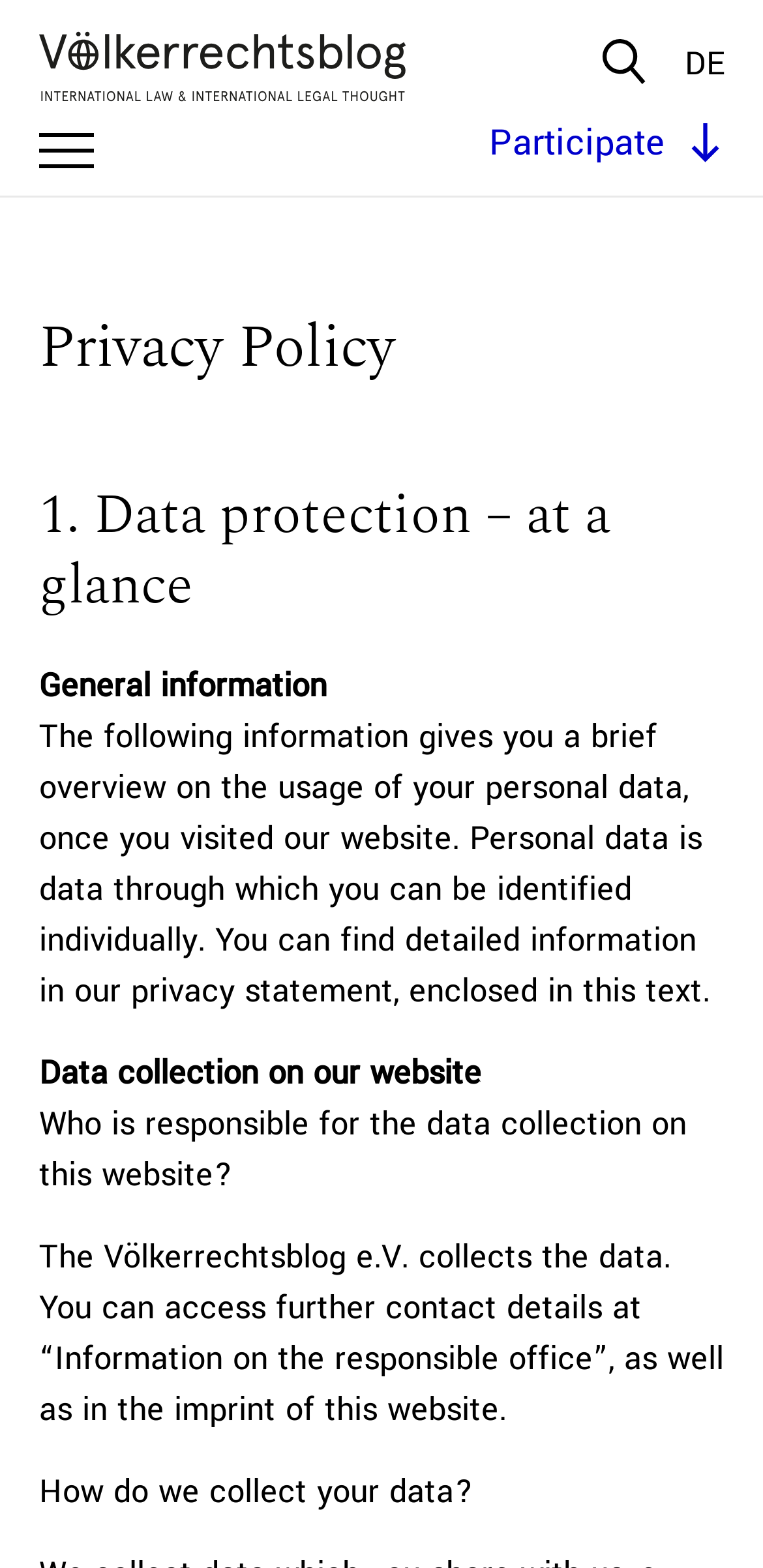Using the description: "De", determine the UI element's bounding box coordinates. Ensure the coordinates are in the format of four float numbers between 0 and 1, i.e., [left, top, right, bottom].

[0.897, 0.025, 0.949, 0.057]